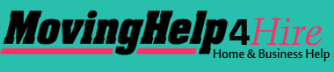What is the color of the background?
Kindly answer the question with as much detail as you can.

The vibrant turquoise background adds a fresh and inviting touch, making the logo stand out and appealing to potential customers seeking reliable moving services.